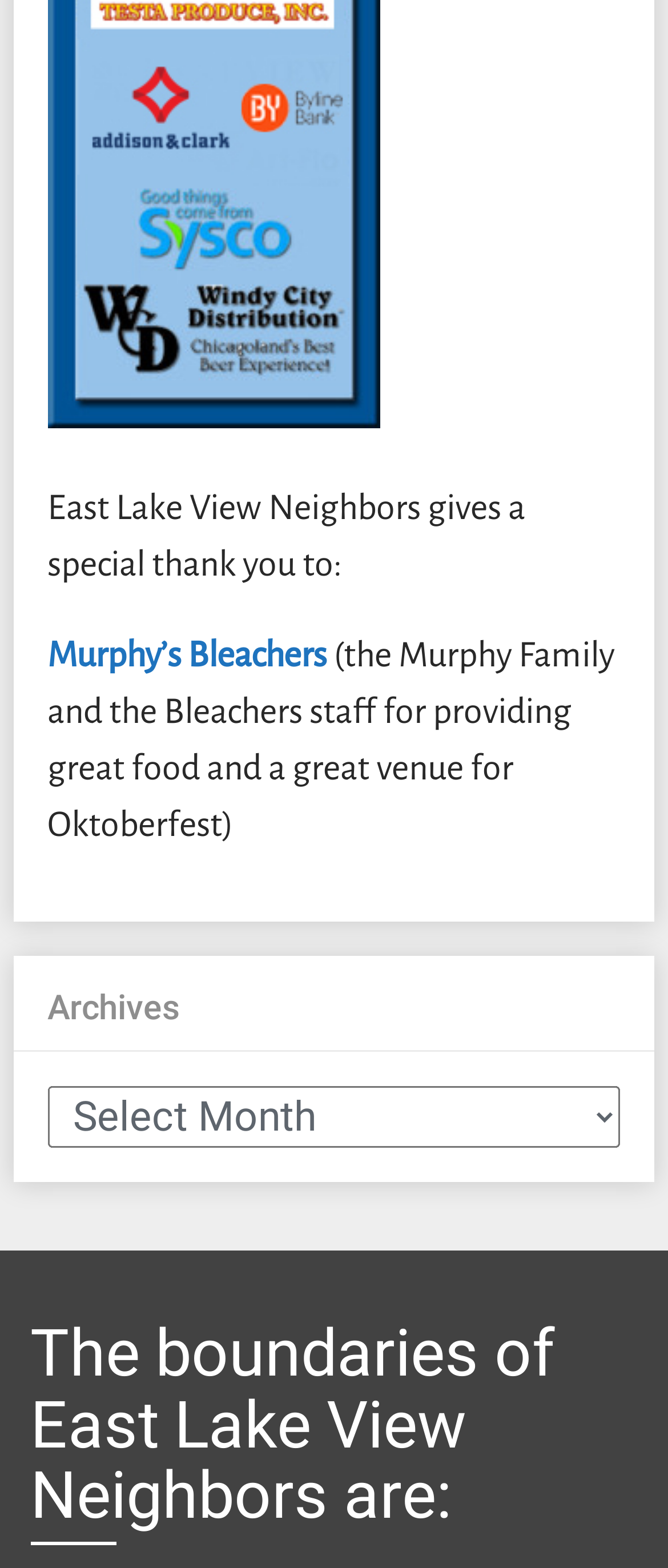Provide a one-word or short-phrase answer to the question:
What type of element is 'Archives'?

ComboBox